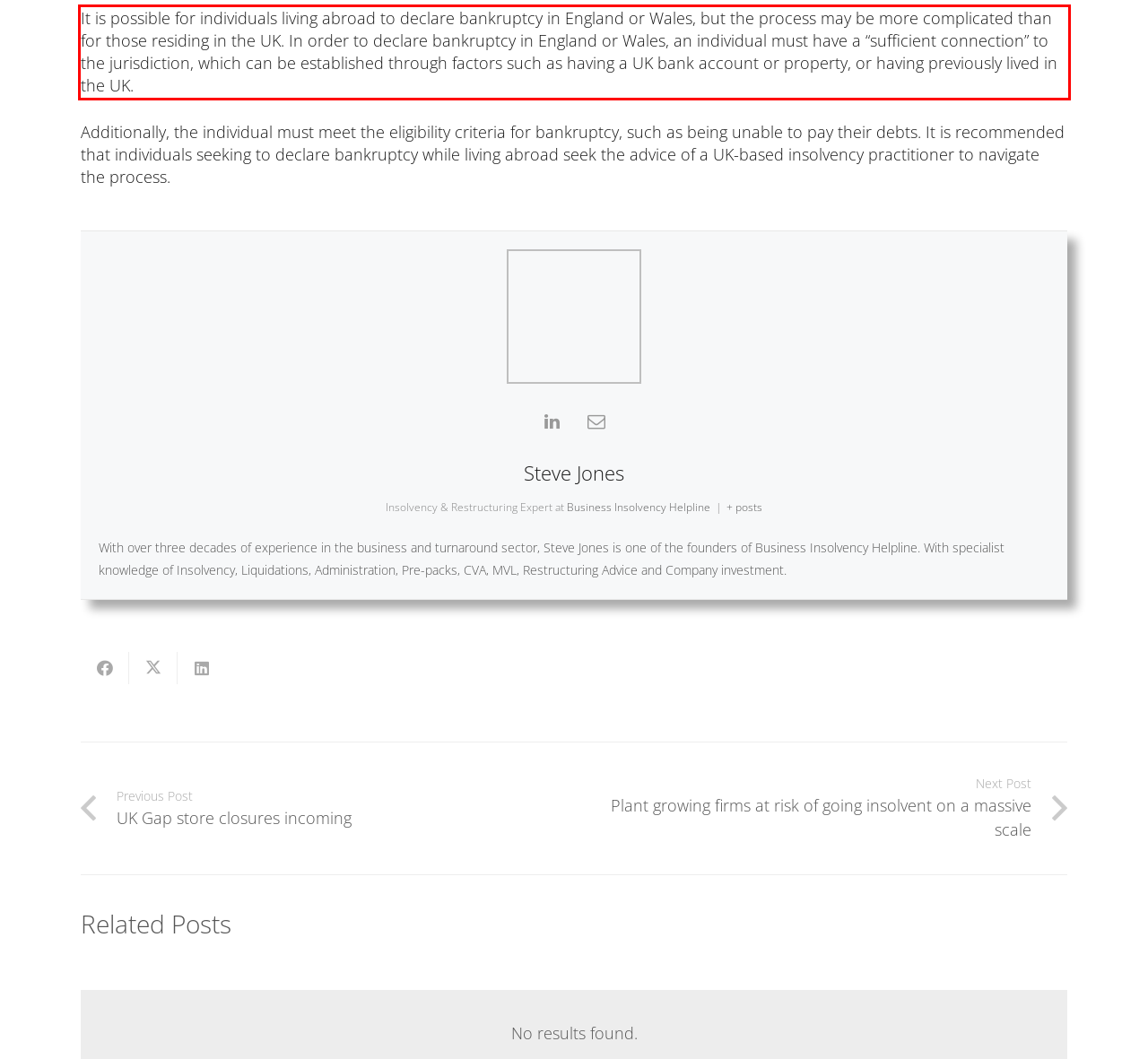Identify and transcribe the text content enclosed by the red bounding box in the given screenshot.

It is possible for individuals living abroad to declare bankruptcy in England or Wales, but the process may be more complicated than for those residing in the UK. In order to declare bankruptcy in England or Wales, an individual must have a “sufficient connection” to the jurisdiction, which can be established through factors such as having a UK bank account or property, or having previously lived in the UK.